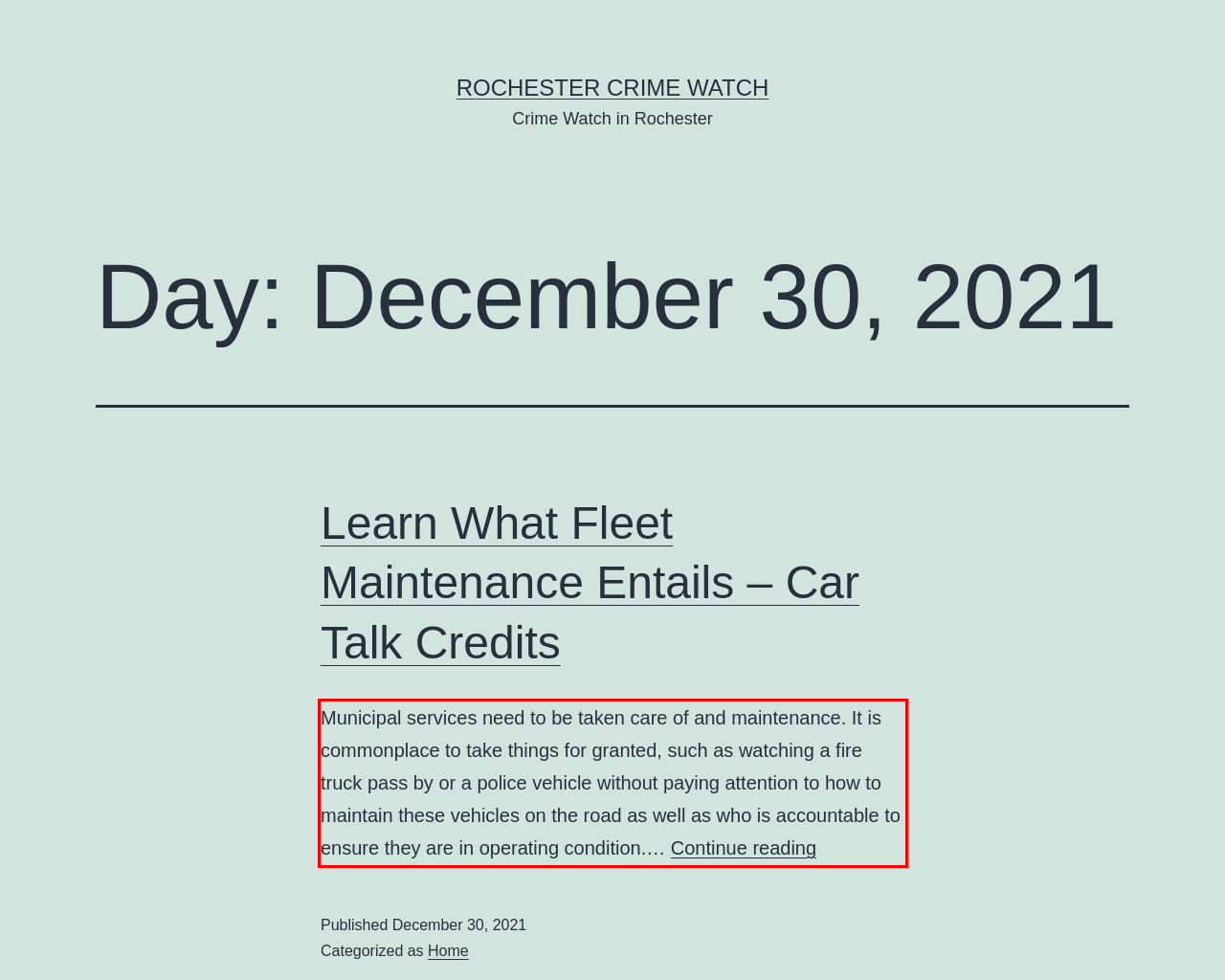Please recognize and transcribe the text located inside the red bounding box in the webpage image.

Municipal services need to be taken care of and maintenance. It is commonplace to take things for granted, such as watching a fire truck pass by or a police vehicle without paying attention to how to maintain these vehicles on the road as well as who is accountable to ensure they are in operating condition.… Continue reading Learn What Fleet Maintenance Entails – Car Talk Credits